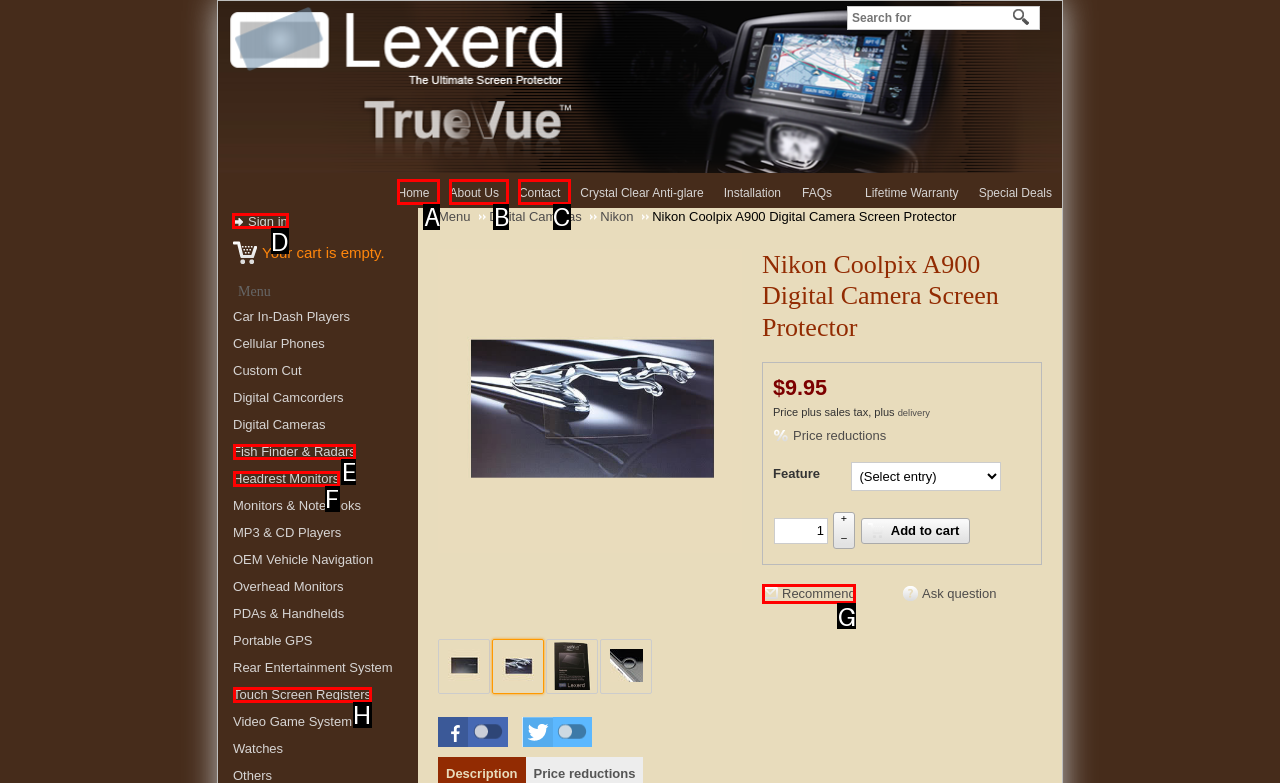Tell me which UI element to click to fulfill the given task: Sign in. Respond with the letter of the correct option directly.

D